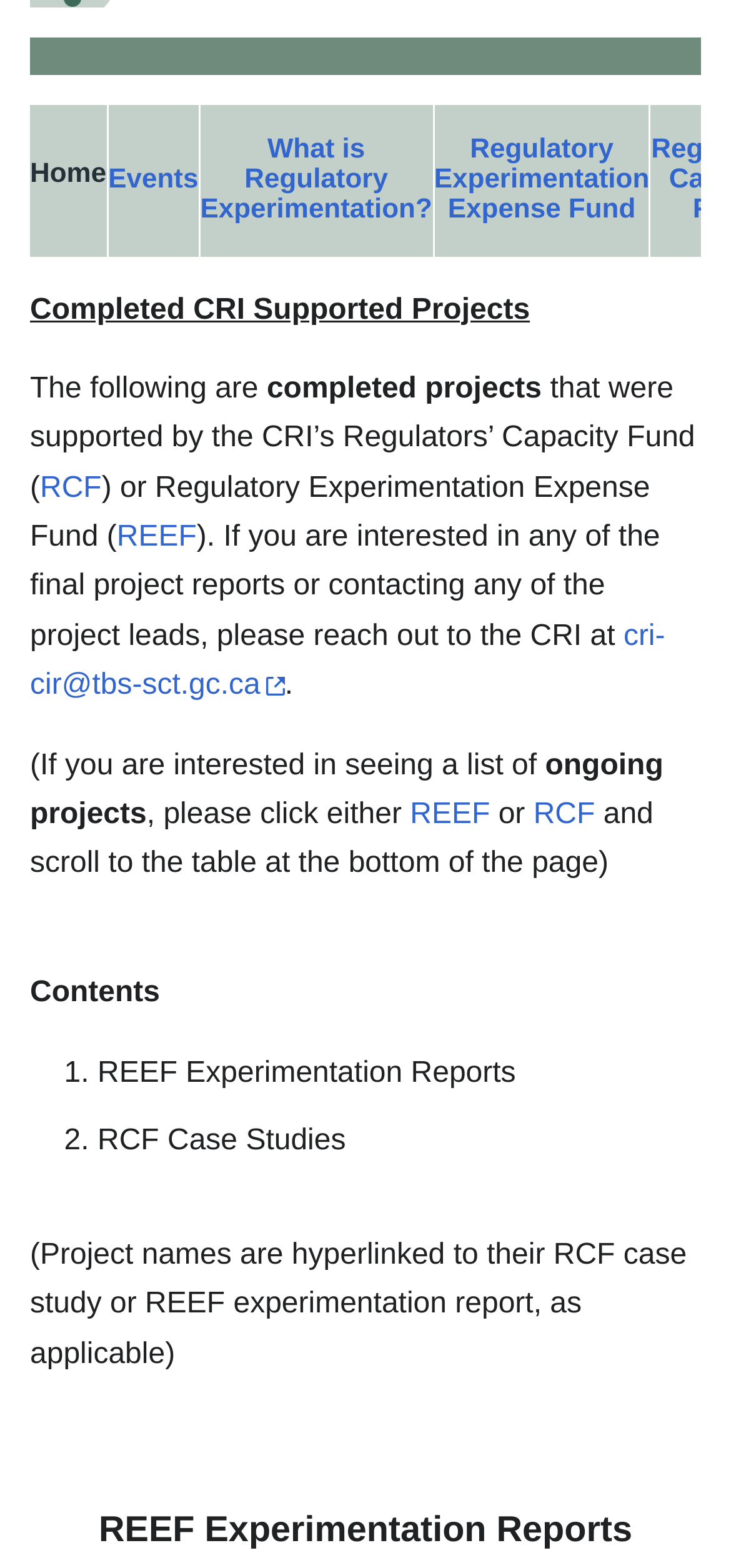Predict the bounding box of the UI element based on this description: "What is Regulatory Experimentation?".

[0.274, 0.086, 0.591, 0.144]